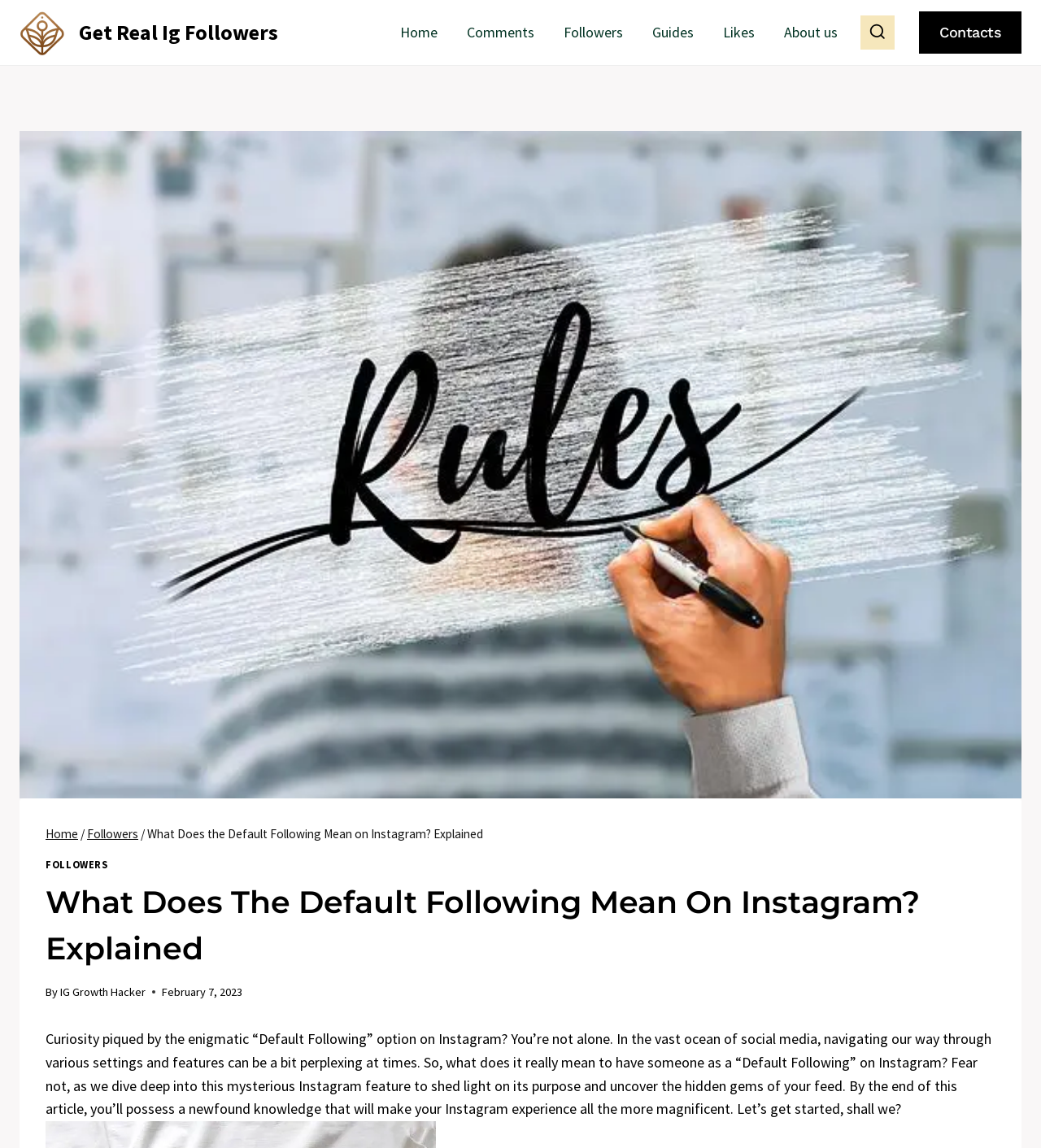Determine the bounding box coordinates of the clickable element to achieve the following action: 'Click the 'Home' link'. Provide the coordinates as four float values between 0 and 1, formatted as [left, top, right, bottom].

[0.371, 0.01, 0.435, 0.046]